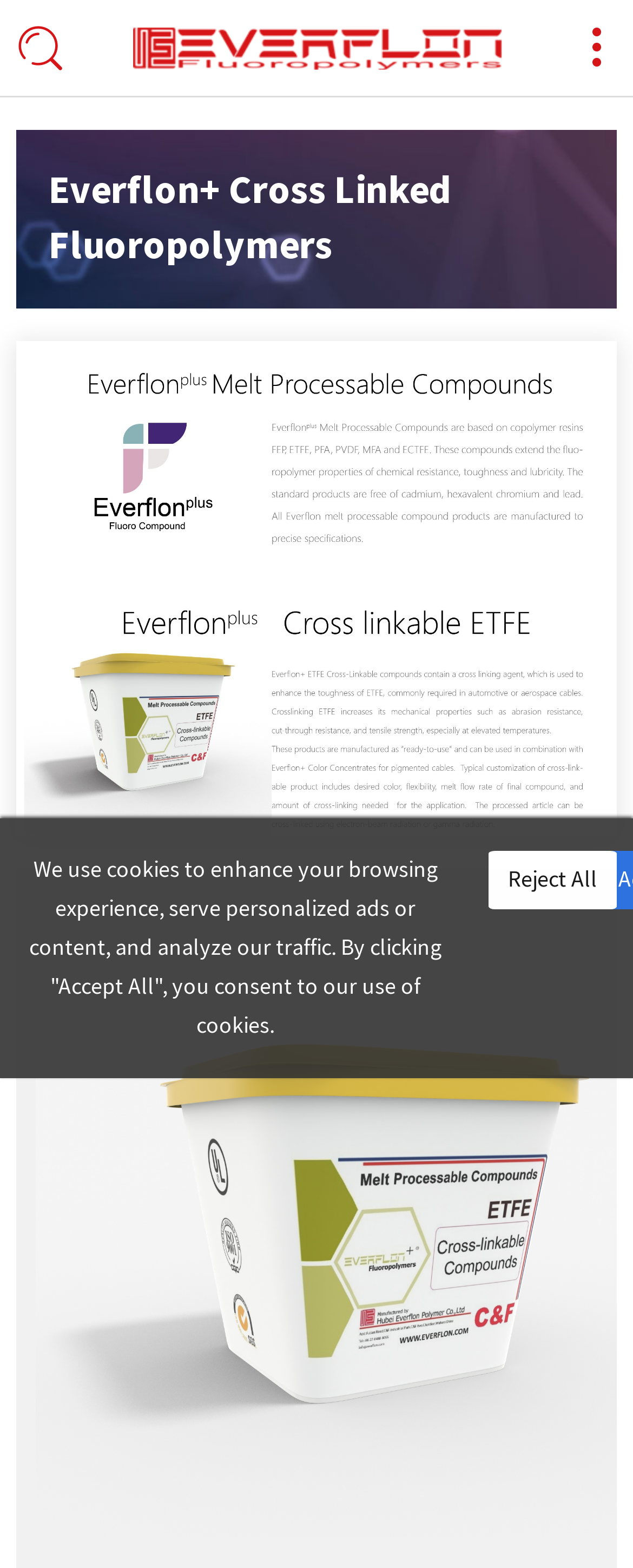Find the bounding box coordinates for the area that must be clicked to perform this action: "Click Everflon Fluoropolymer".

[0.21, 0.018, 0.793, 0.045]